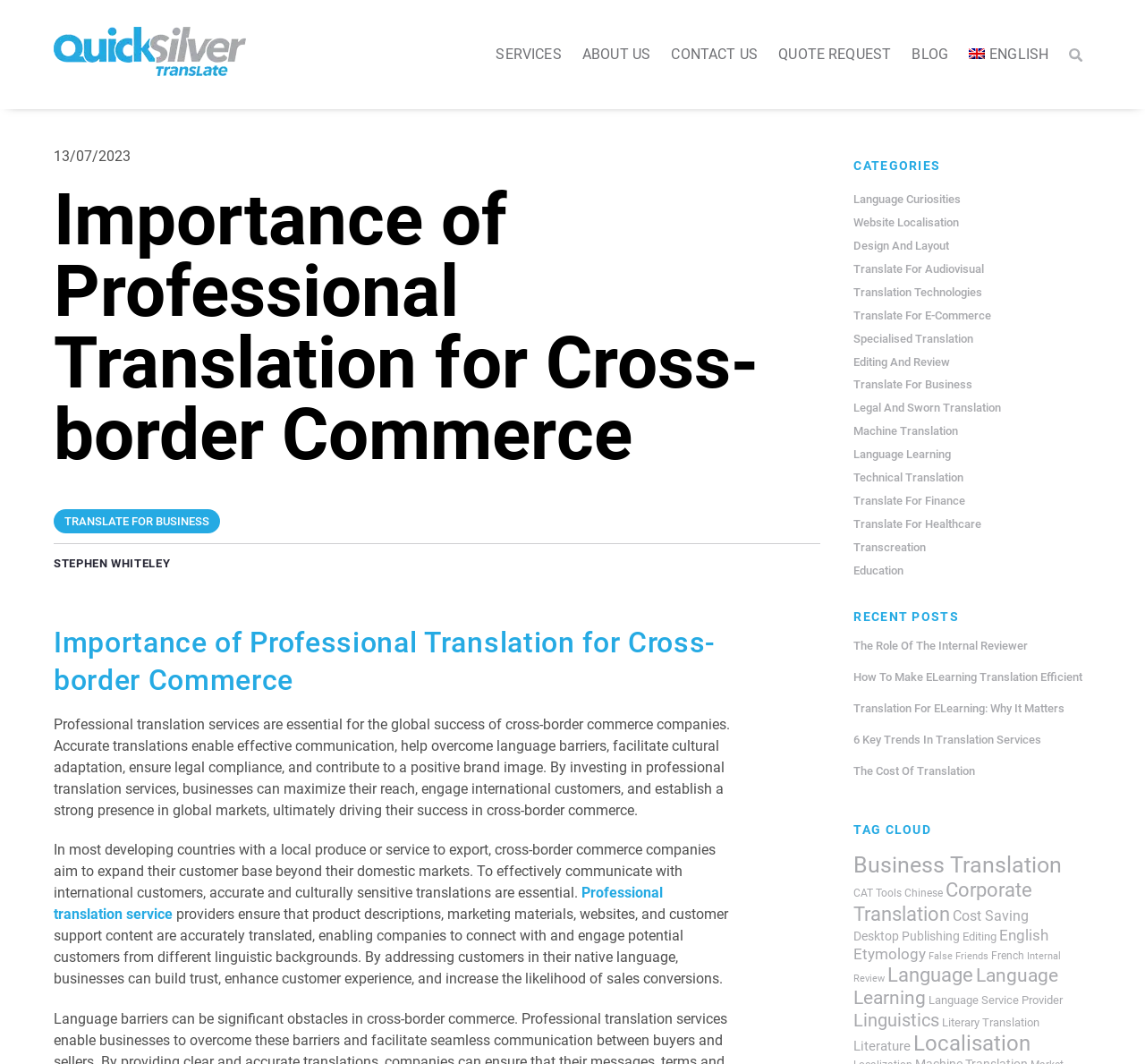Determine the bounding box coordinates of the clickable region to execute the instruction: "Read the 'Importance of Professional Translation for Cross-border Commerce' article". The coordinates should be four float numbers between 0 and 1, denoted as [left, top, right, bottom].

[0.047, 0.173, 0.717, 0.442]